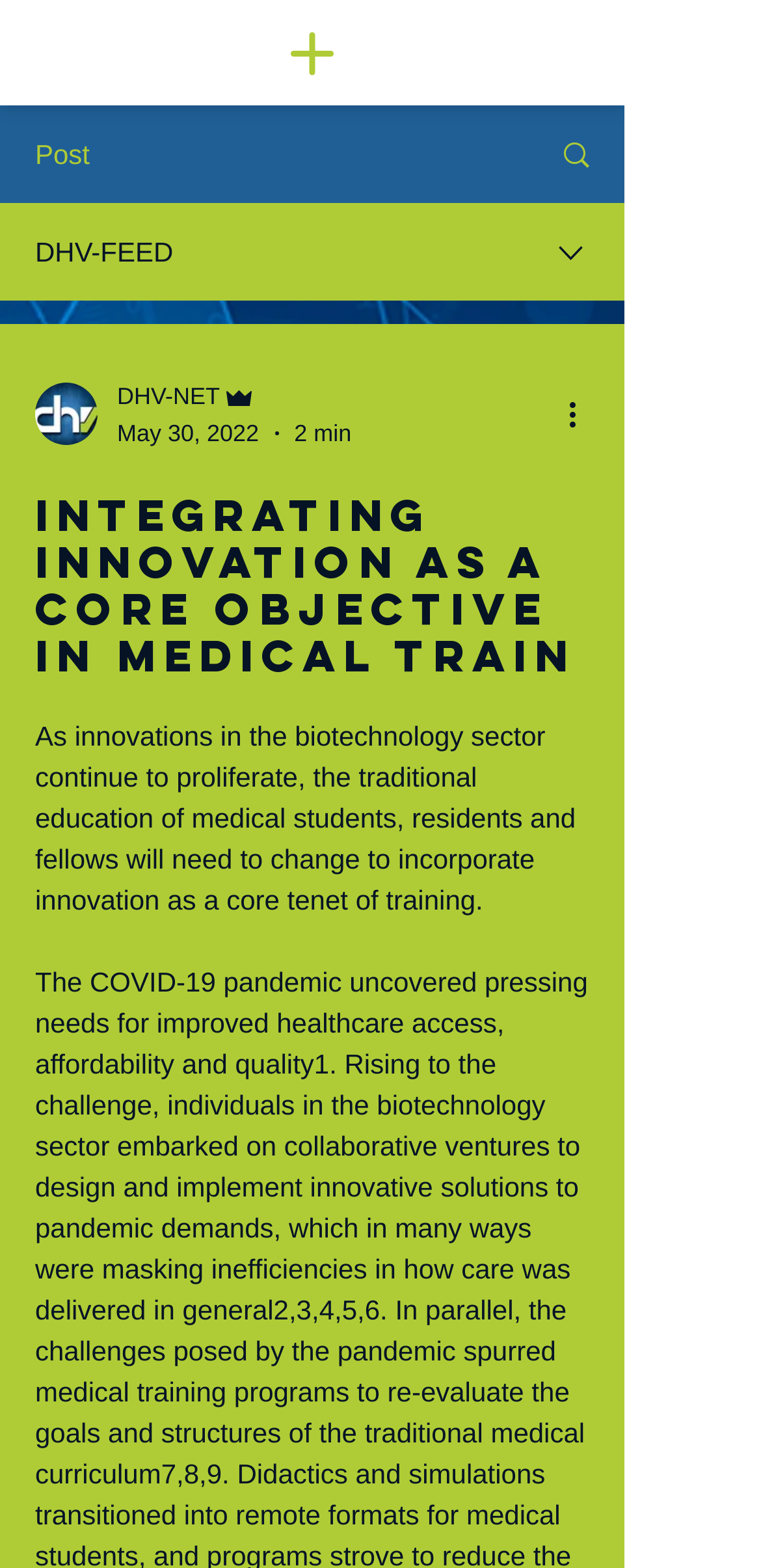Use a single word or phrase to answer the question:
What is the name of the feed?

DHV-FEED